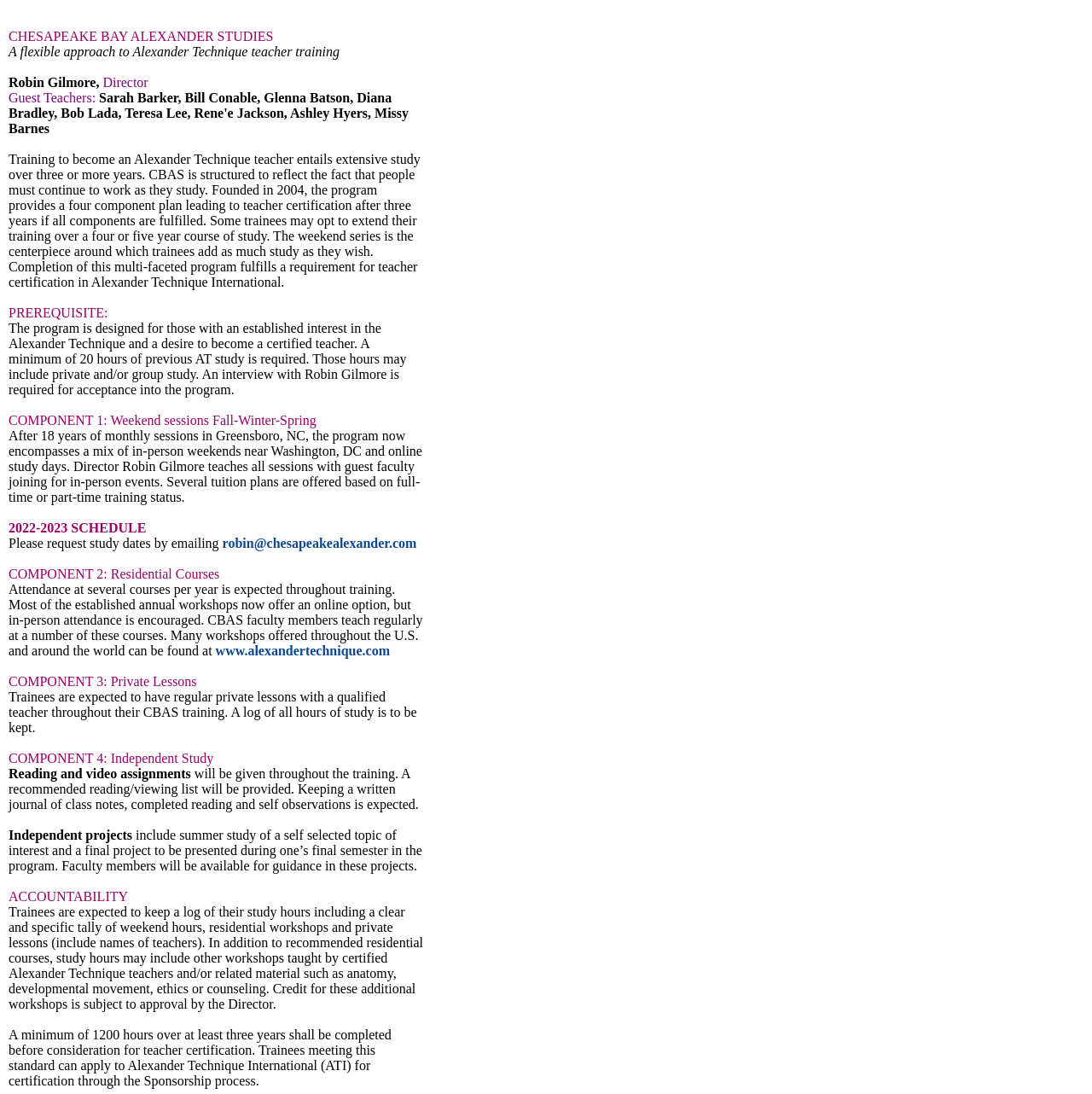Describe all the key features and sections of the webpage thoroughly.

The webpage is about the CBAS Teacher Training program, which is a comprehensive program for individuals who want to become certified Alexander Technique teachers. The program is structured into four components: weekend sessions, residential courses, private lessons, and independent study.

At the top of the page, there is a brief introduction to the program's director, Robin Gilmore, and a list of guest teachers, including Jackson, Ashley Hyers, and Missy Barnes.

The main content of the page is divided into sections, each describing one of the four components of the program. The first component, weekend sessions, is the centerpiece of the program, and trainees can choose from various tuition plans based on their training status. There is a link to the 2022-2023 schedule and an email address to request study dates.

The second component, residential courses, requires attendance at several courses per year, which can be found on the Alexander Technique website. The third component, private lessons, expects trainees to have regular lessons with a qualified teacher and keep a log of their study hours. The fourth component, independent study, includes reading and video assignments, a recommended reading list, and independent projects, such as a summer study project and a final project to be presented during the final semester.

The page also emphasizes the importance of accountability, requiring trainees to keep a log of their study hours, including weekend hours, residential workshops, and private lessons. A minimum of 1200 hours over at least three years is required for consideration for teacher certification, which can be applied for through the Sponsorship process with Alexander Technique International.